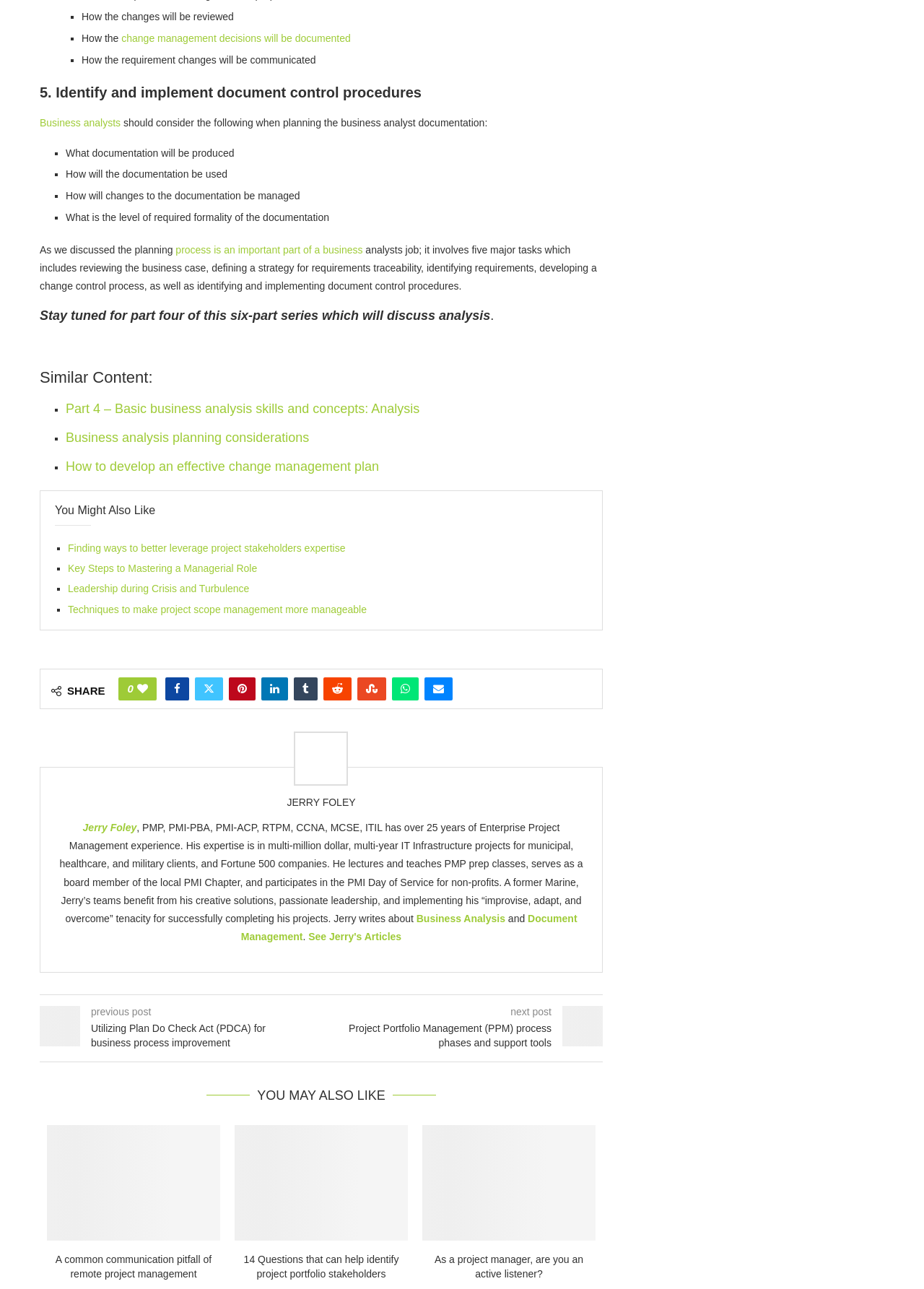Using the information in the image, give a comprehensive answer to the question: 
How many links are there in the 'You Might Also Like' section?

The 'You Might Also Like' section contains four links, which are 'Finding ways to better leverage project stakeholders expertise', 'Key Steps to Mastering a Managerial Role', 'Leadership during Crisis and Turbulence', and 'Techniques to make project scope management more manageable'.